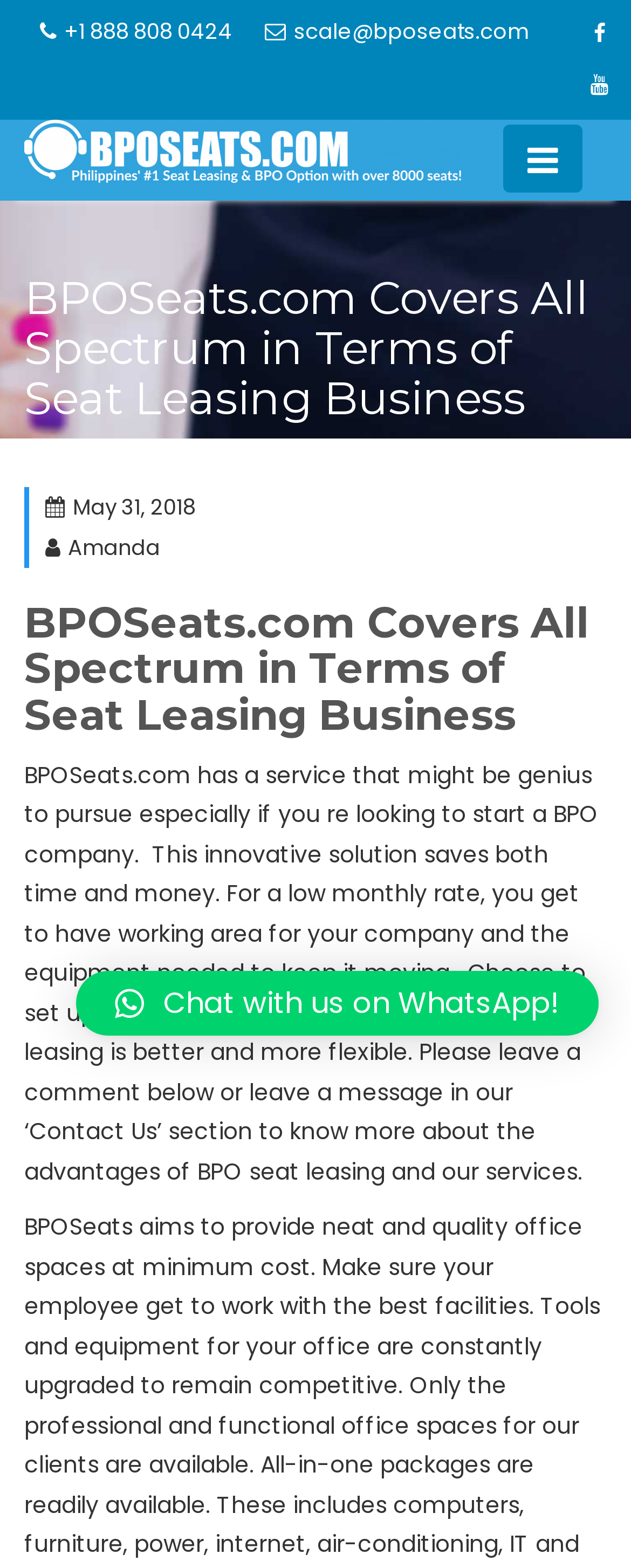What is the benefit of using BPOSeats.com's service?
Look at the image and respond with a one-word or short phrase answer.

Saves time and money